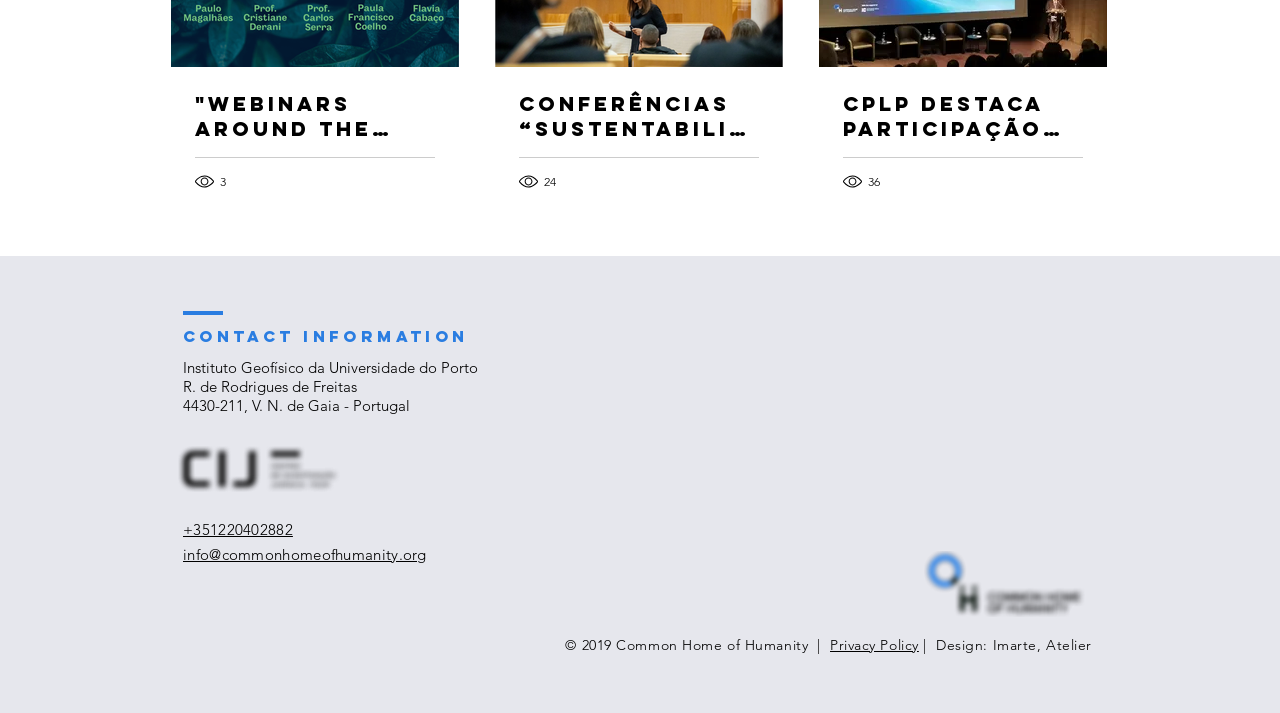What is the name of the institution?
Look at the image and answer the question with a single word or phrase.

Instituto Geofísico da Universidade do Porto